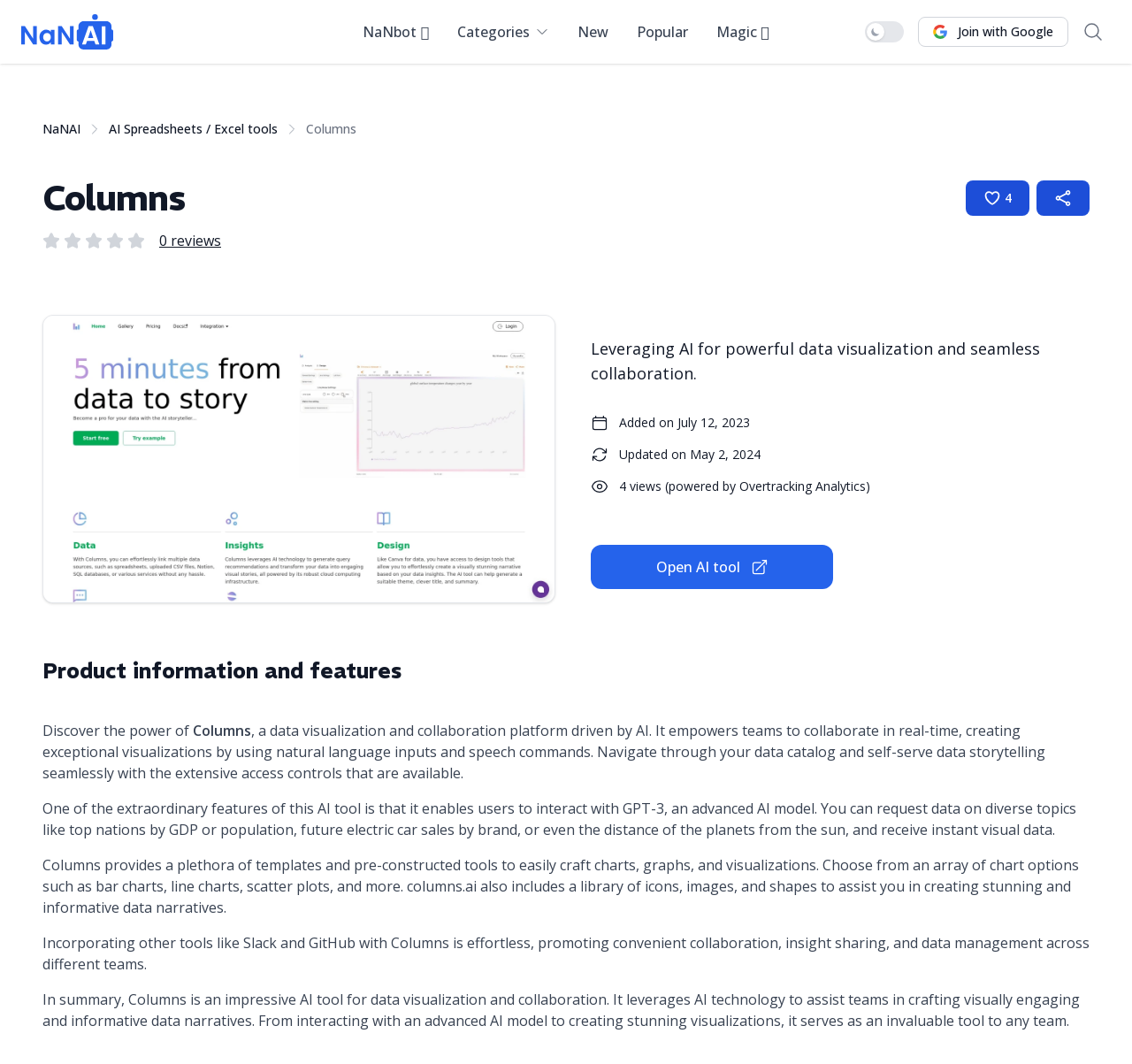Locate the bounding box of the UI element with the following description: "Overtracking Analytics".

[0.653, 0.449, 0.765, 0.465]